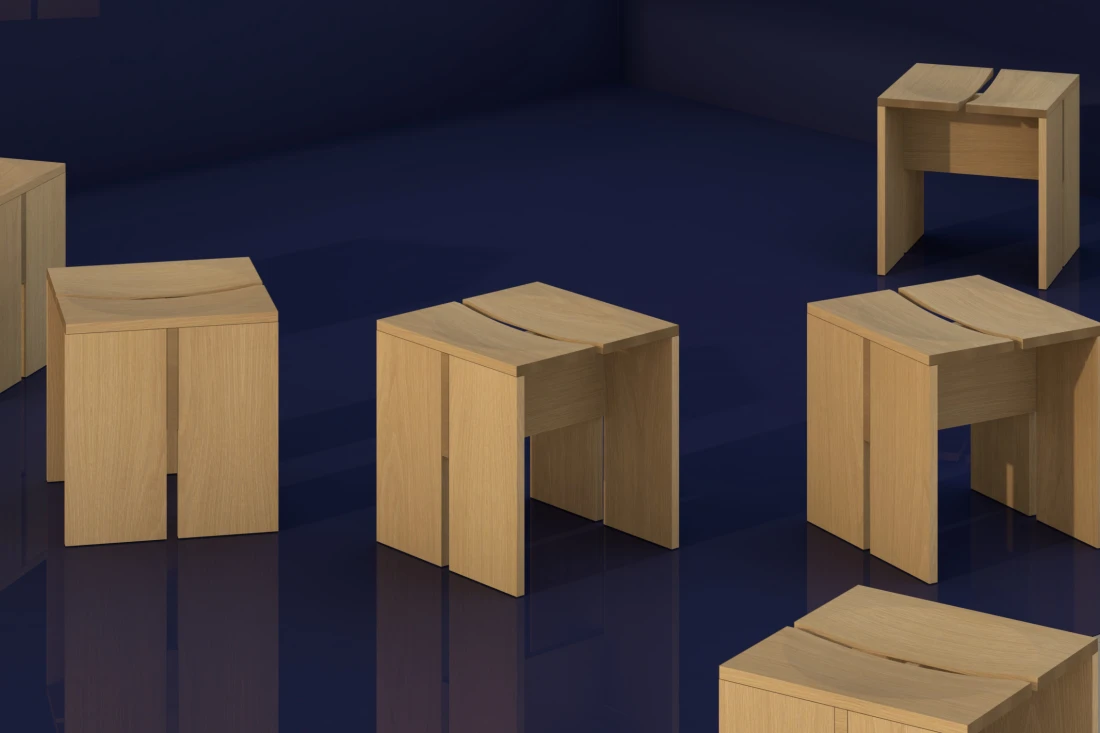What is the color of the background in the image?
Please ensure your answer is as detailed and informative as possible.

The caption states that the stools are set against a deep blue background, which enhances the visual appeal of the warm tones of the wood.